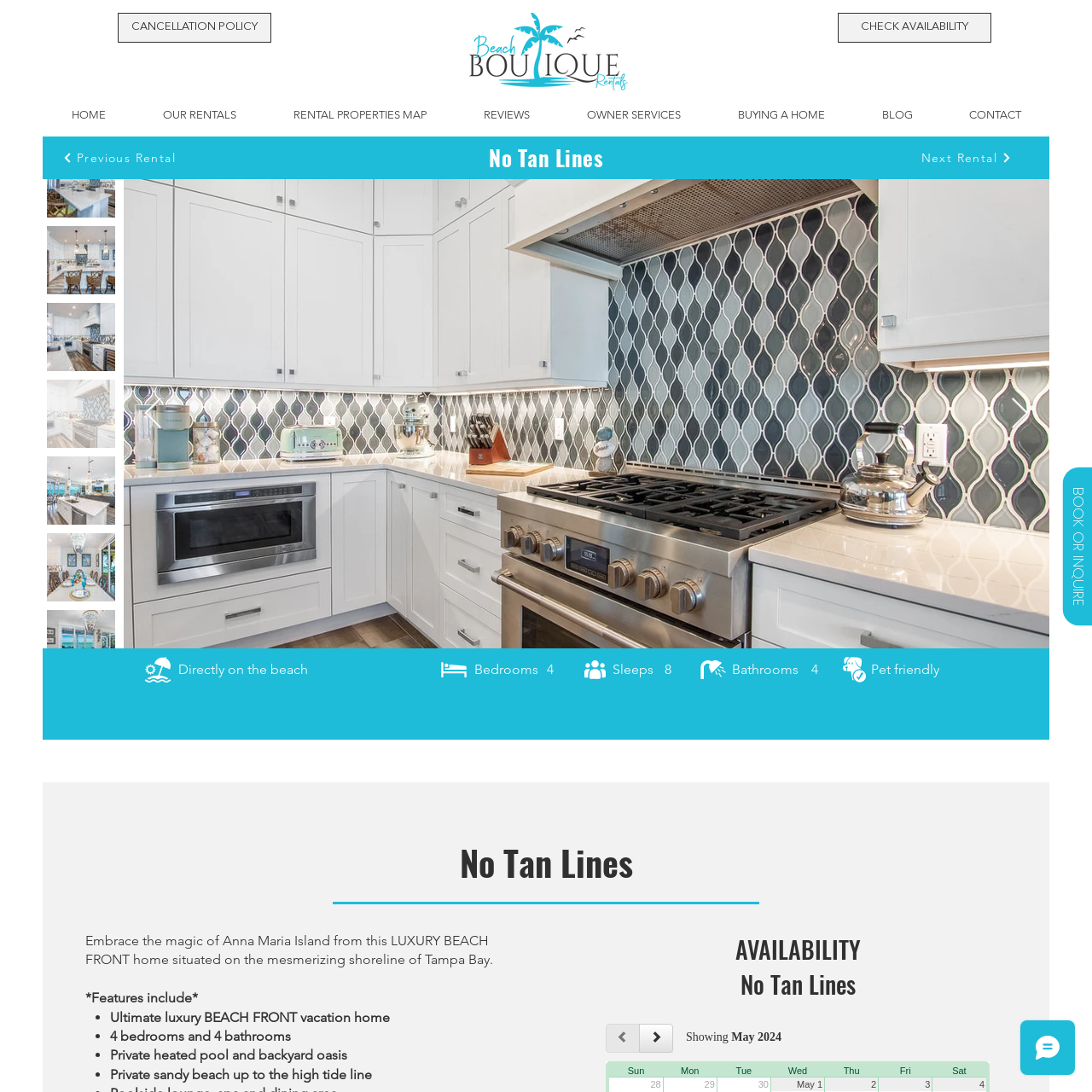Focus on the image outlined in red and offer a detailed answer to the question below, relying on the visual elements in the image:
What is a notable feature of the property's outdoor space?

The caption highlights the property's luxurious amenities, including a heated pool, which is a notable feature of the outdoor space that adds to the property's appeal and relaxation factor.